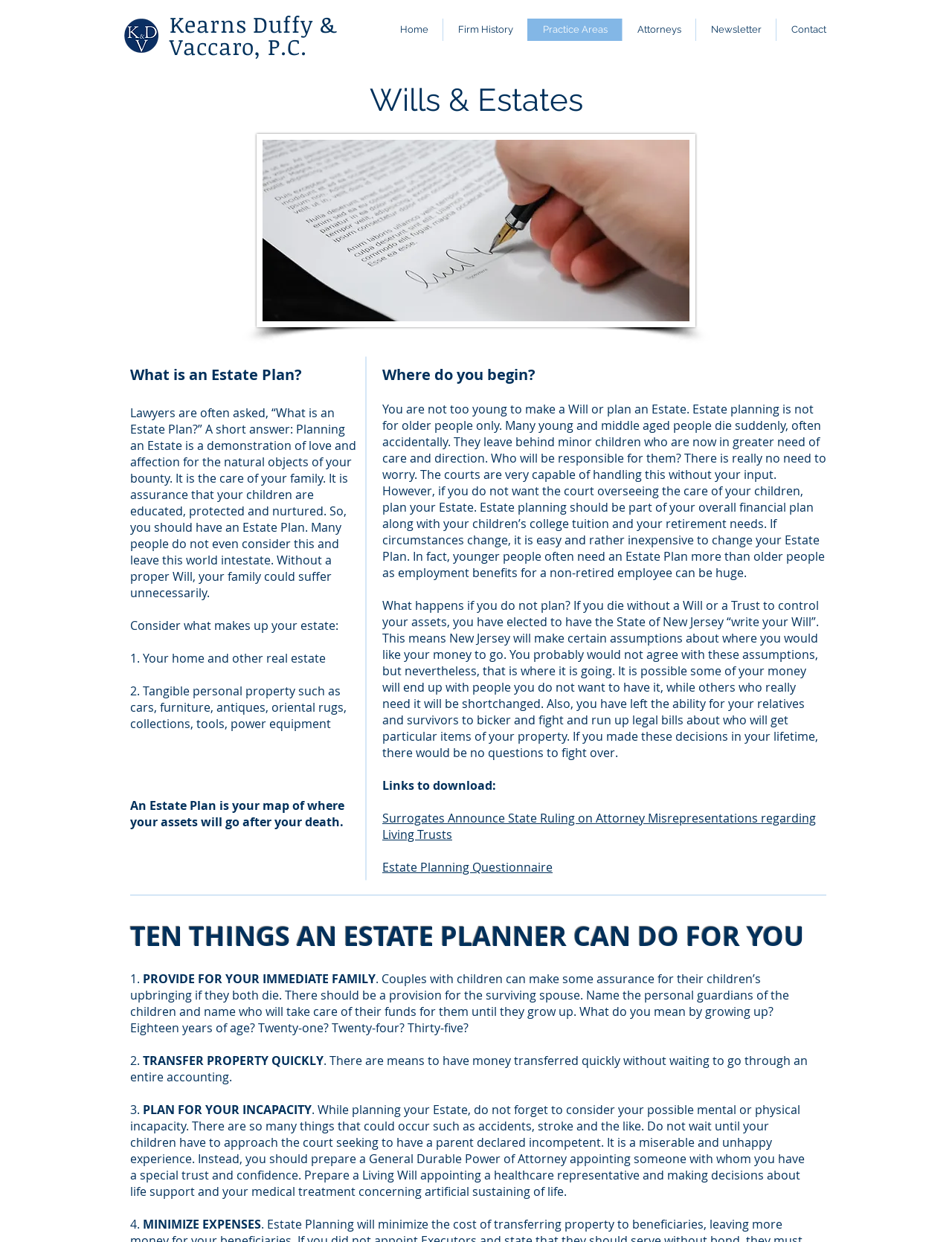Please identify the bounding box coordinates of the region to click in order to complete the given instruction: "Click on the 'Estate Planning Questionnaire' link". The coordinates should be four float numbers between 0 and 1, i.e., [left, top, right, bottom].

[0.402, 0.692, 0.58, 0.705]